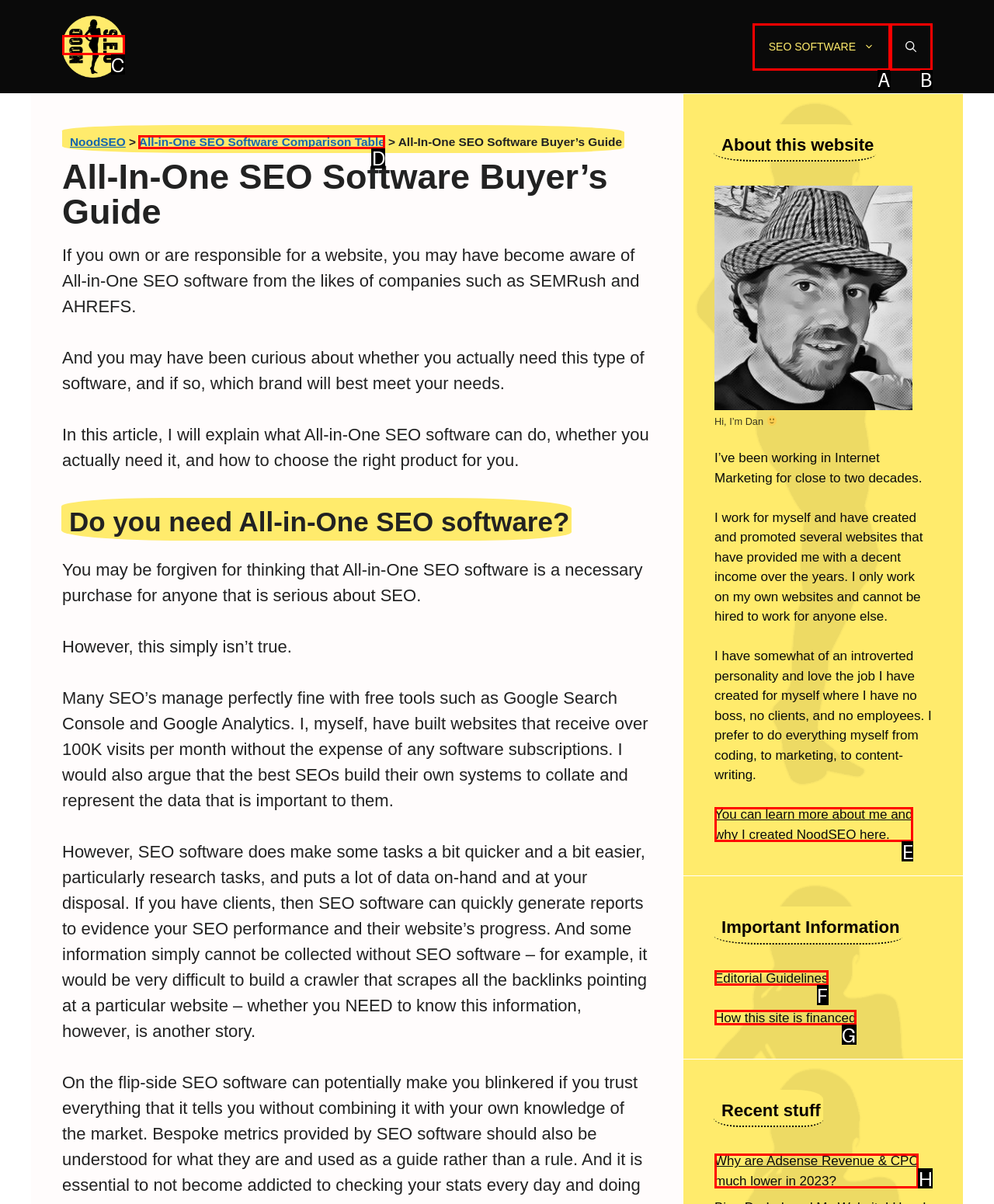From the given options, choose the HTML element that aligns with the description: alt="NoodSEO". Respond with the letter of the selected element.

C